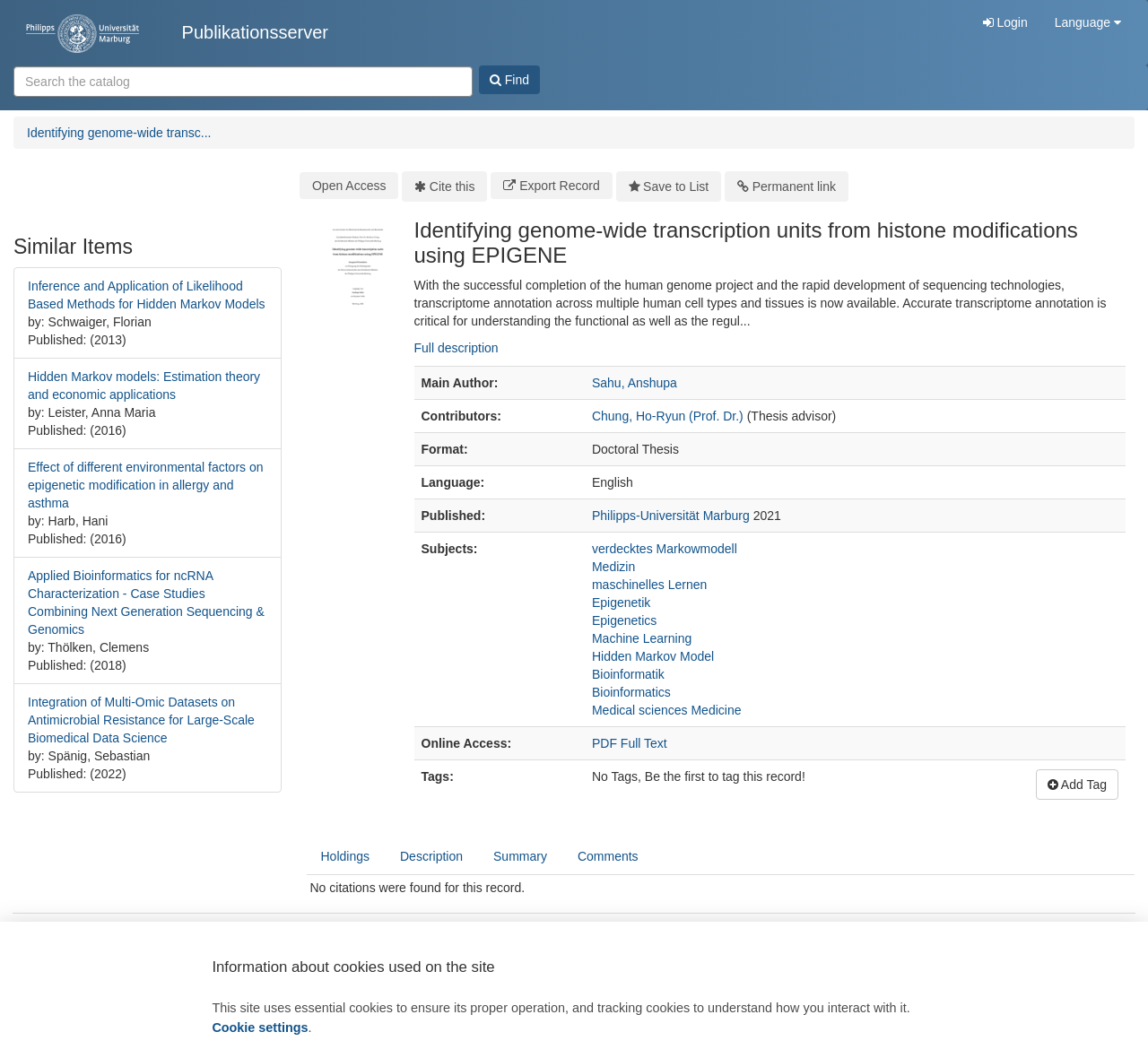Determine the main headline of the webpage and provide its text.

Identifying genome-wide transcription units from histone modifications using EPIGENE